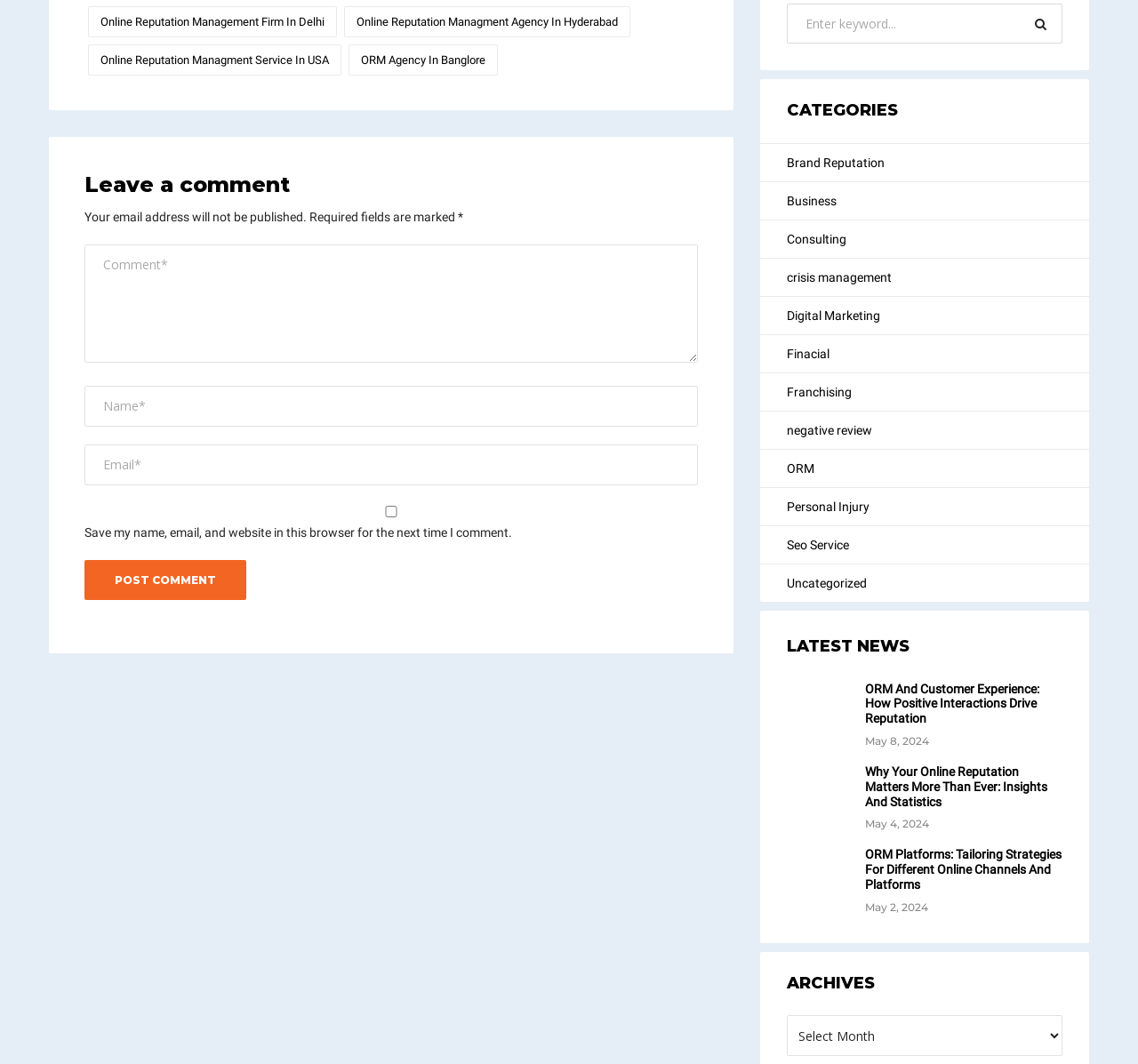Please mark the bounding box coordinates of the area that should be clicked to carry out the instruction: "Select archives".

[0.691, 0.954, 0.934, 0.993]